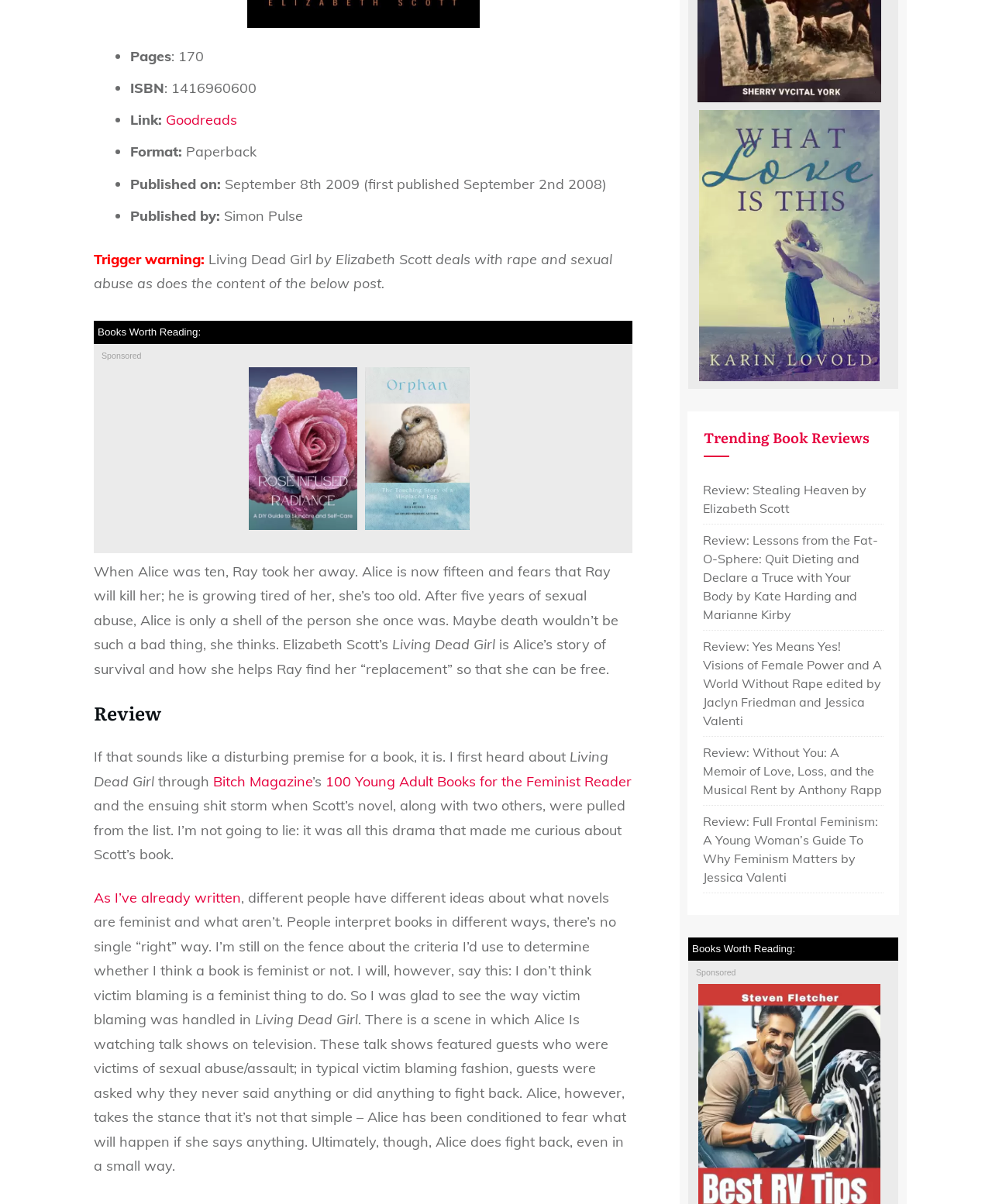Can you specify the bounding box coordinates of the area that needs to be clicked to fulfill the following instruction: "Click on the link 'Bitch Magazine'"?

[0.215, 0.641, 0.315, 0.656]